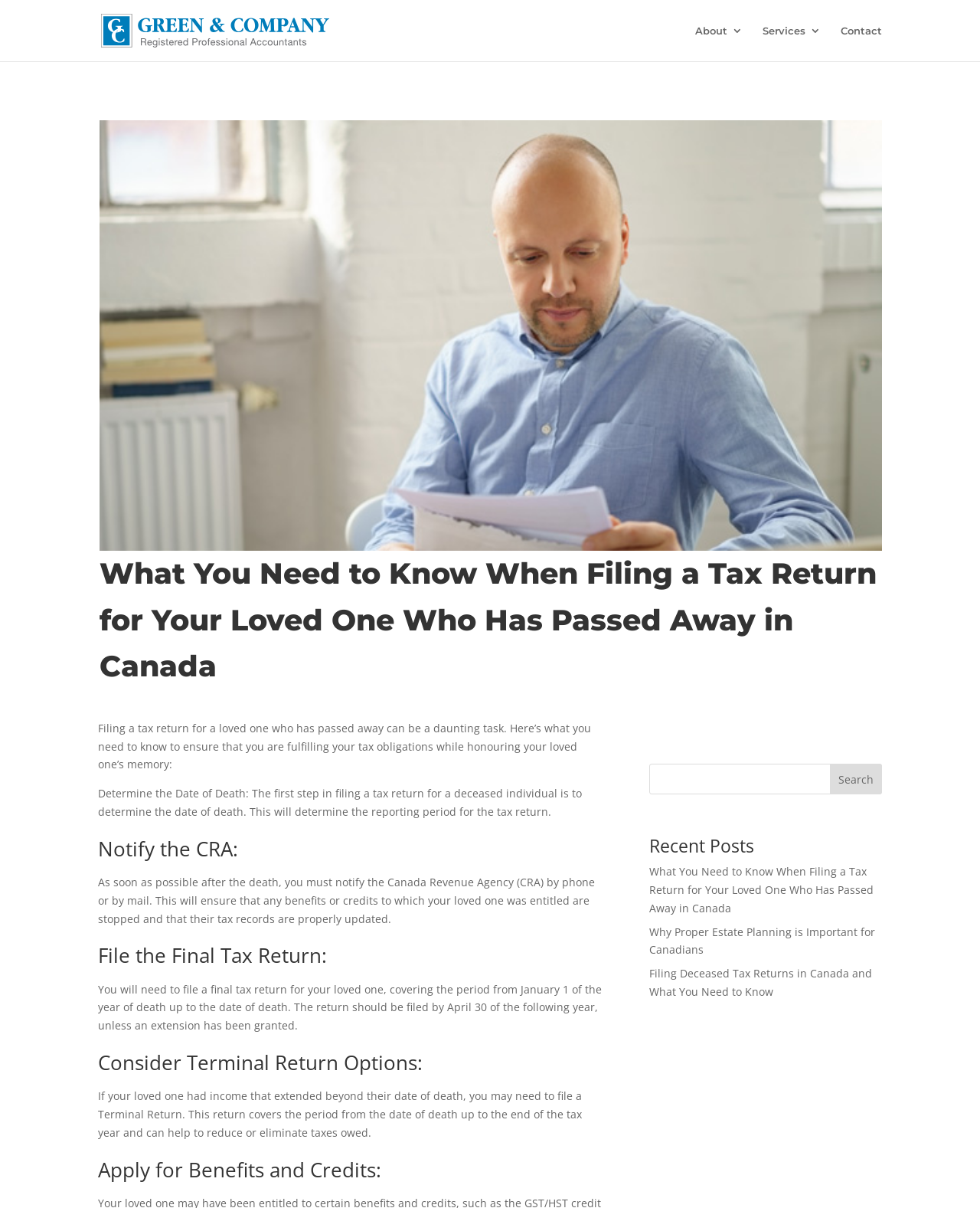From the webpage screenshot, identify the region described by parent_node: Search name="s". Provide the bounding box coordinates as (top-left x, top-left y, bottom-right x, bottom-right y), with each value being a floating point number between 0 and 1.

[0.663, 0.632, 0.9, 0.657]